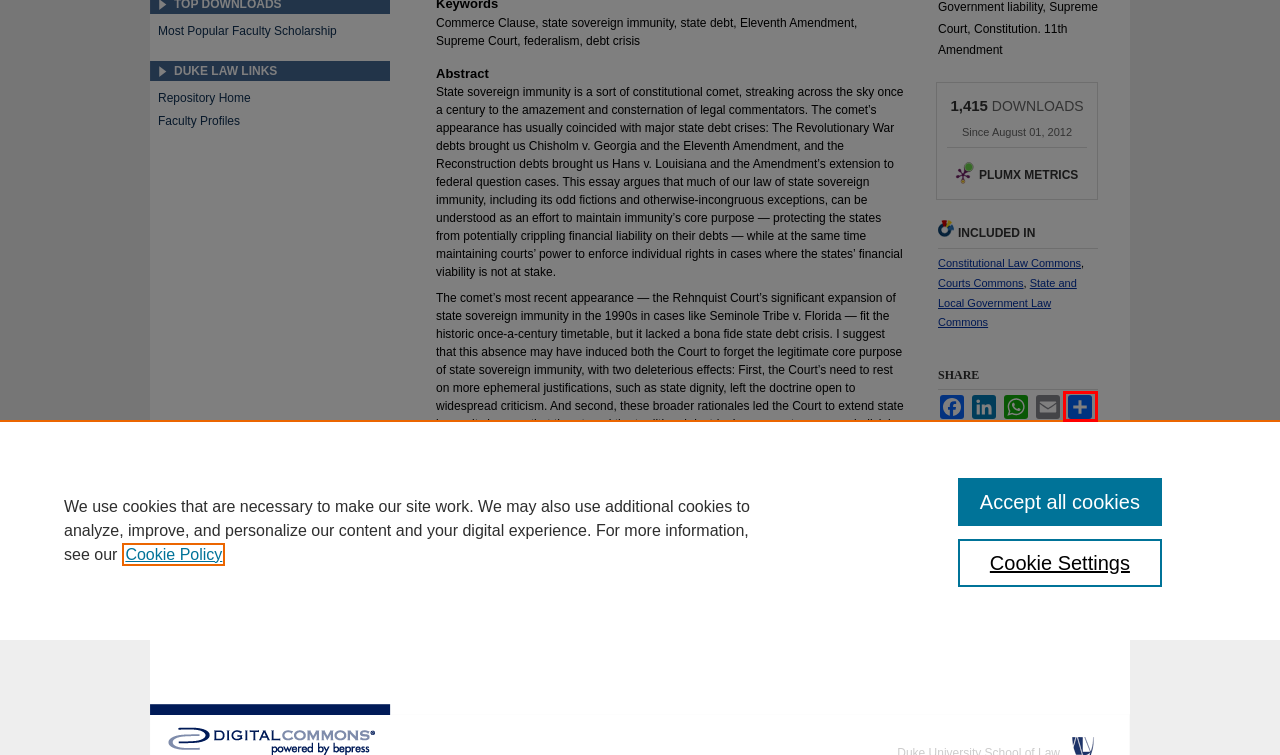Look at the screenshot of a webpage, where a red bounding box highlights an element. Select the best description that matches the new webpage after clicking the highlighted element. Here are the candidates:
A. Most Popular Faculty Scholarship | Faculty Scholarship | Duke Law
B. State and Local Government Law | Open Access Articles | Digital Commons Network™
C. Cookie Notice | Elsevier Legal
D. AddToAny - Share
E. Frequently Asked Questions | Duke Law Scholarship Repository | Duke Law Research
F. PlumX
G. Constitutional Law | Open Access Articles | Digital Commons Network™
H. Courts | Open Access Articles | Digital Commons Network™

D